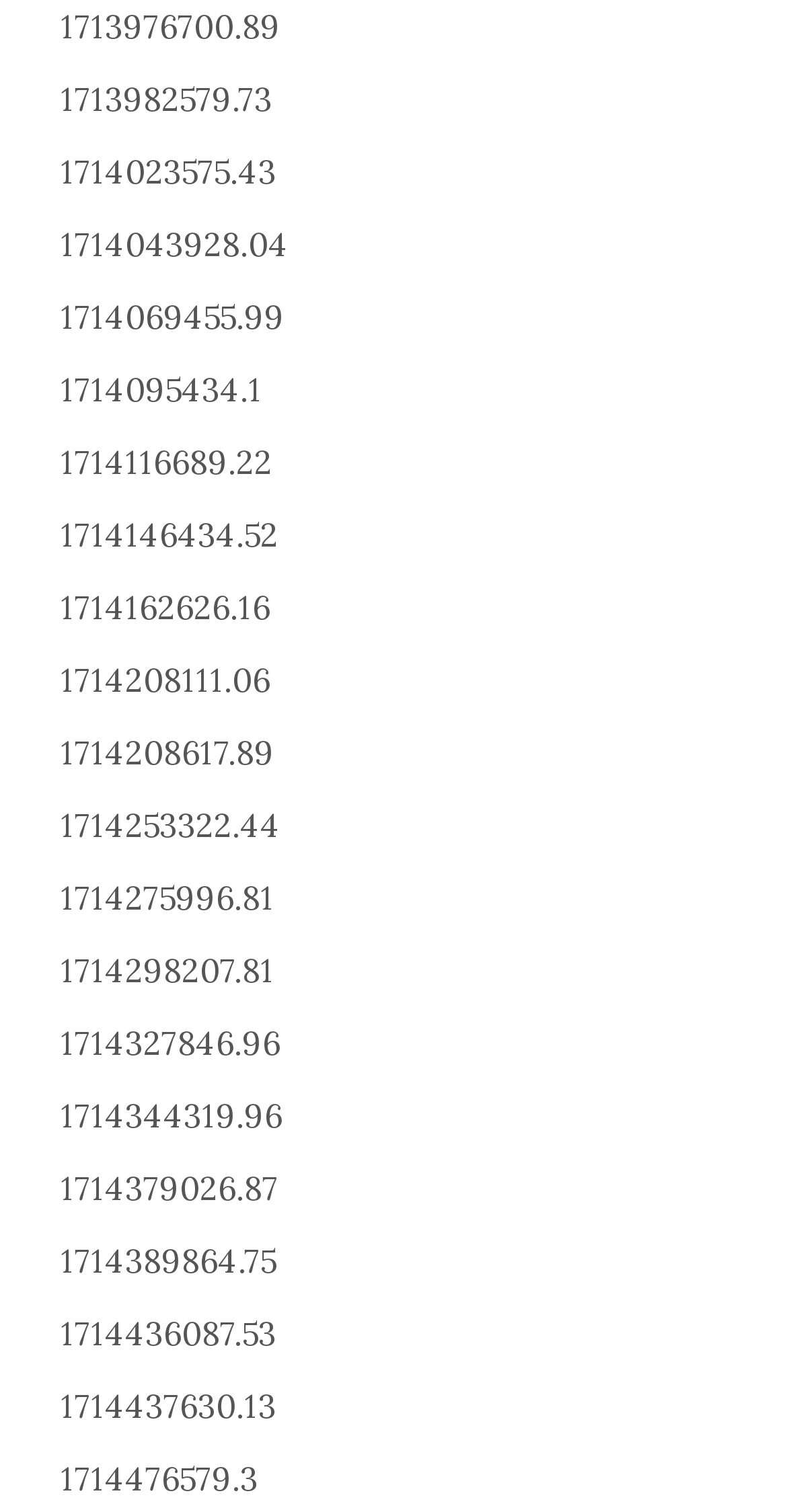Give a short answer to this question using one word or a phrase:
What is the vertical position of the first link?

Top